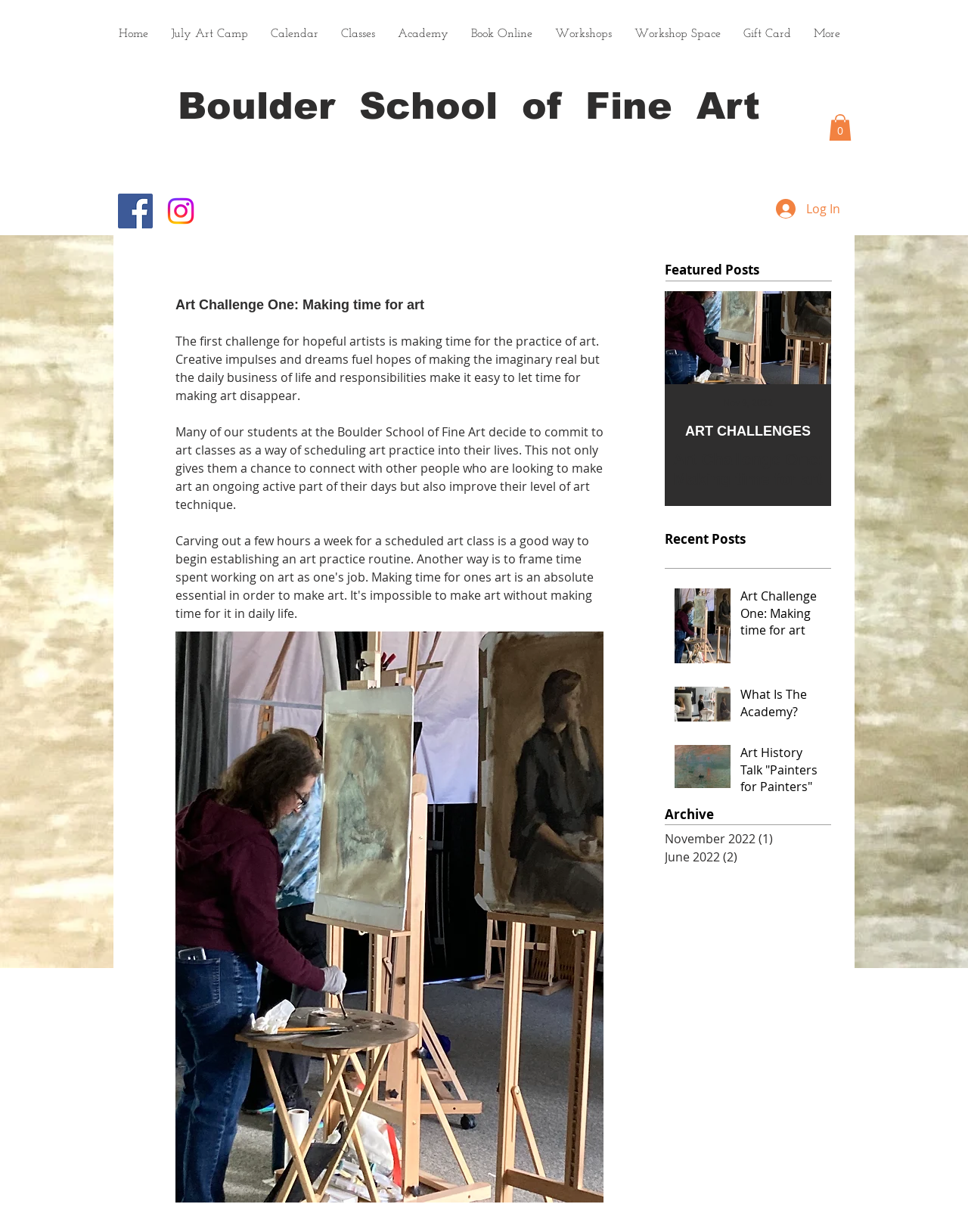How many social media links are there?
Provide a comprehensive and detailed answer to the question.

I counted the number of link elements under the 'Social Bar' list element, which are 'Facebook Social Icon' and 'Instagram', so there are 2 social media links.